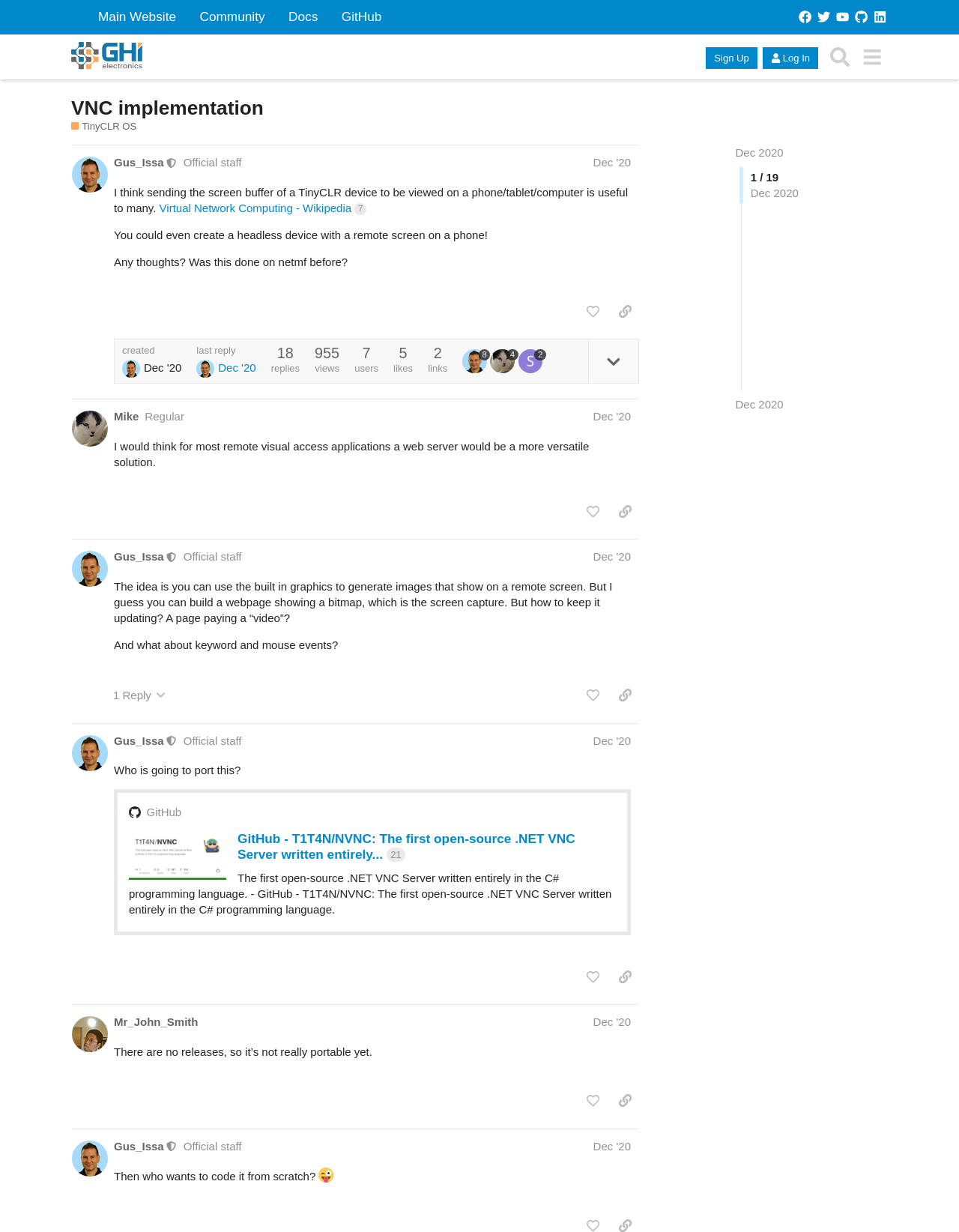Identify the bounding box for the UI element described as: "Dec 2020". Ensure the coordinates are four float numbers between 0 and 1, formatted as [left, top, right, bottom].

[0.767, 0.322, 0.817, 0.335]